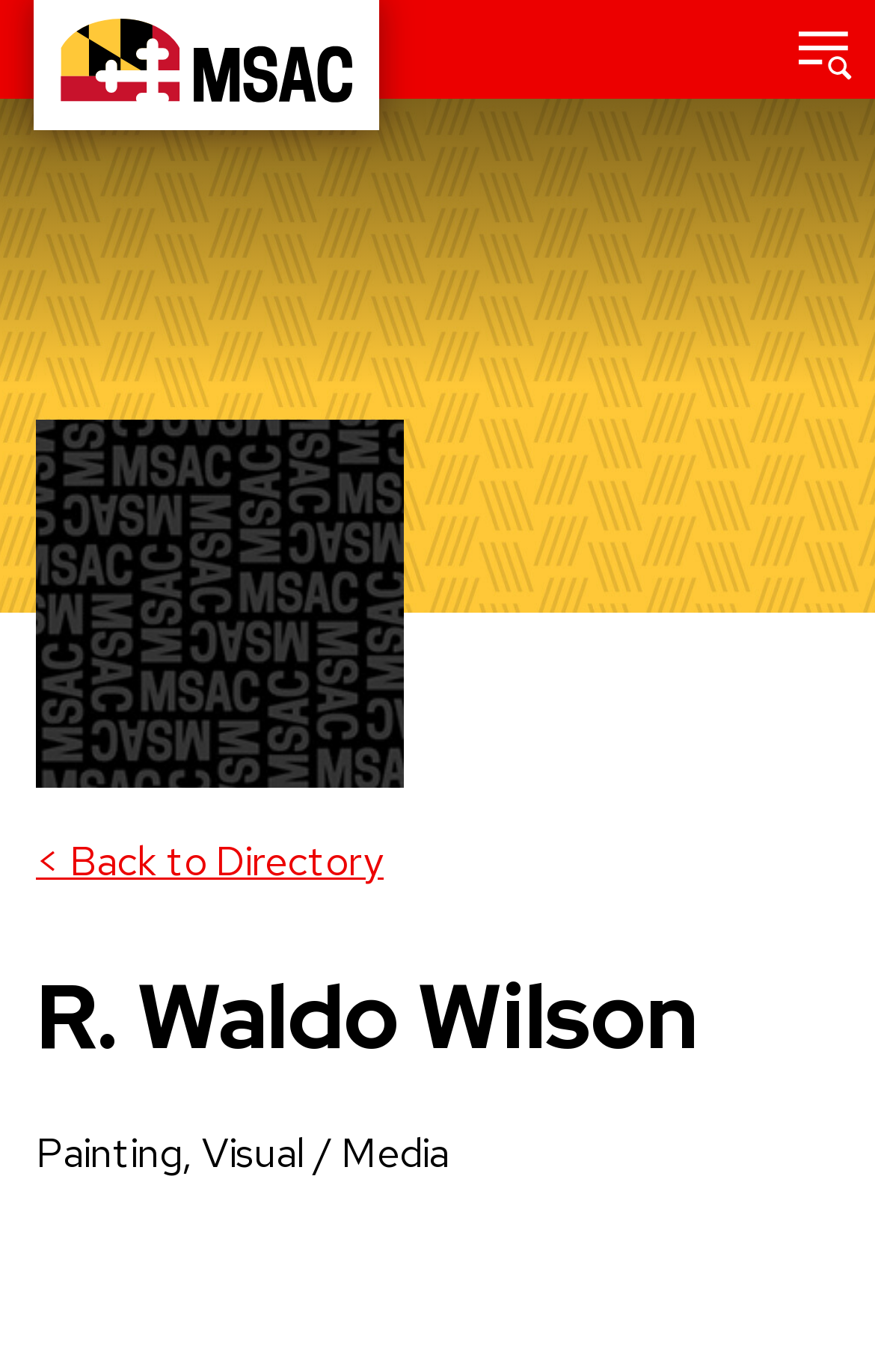Summarize the webpage comprehensively, mentioning all visible components.

The webpage appears to be a profile page for R. Waldo Wilson, an artist associated with the Maryland State Arts Council. At the top left corner, there is a link to "Skip to main content". Next to it, there is a link to the Maryland State Arts Council, accompanied by a small image. 

On the top right corner, there is a button labeled "Main menu" that controls the site search. This button is accompanied by two small images. 

Below the top navigation, there is a large figure that spans the entire width of the page. Within this figure, there is a portrait of R. Waldo Wilson, which takes up about half of the figure's width. 

Below the portrait, there is a link to go back to a directory, and a heading that displays the artist's name, R. Waldo Wilson. Underneath the heading, there is a brief description of the artist's profession, "Painting, Visual / Media".